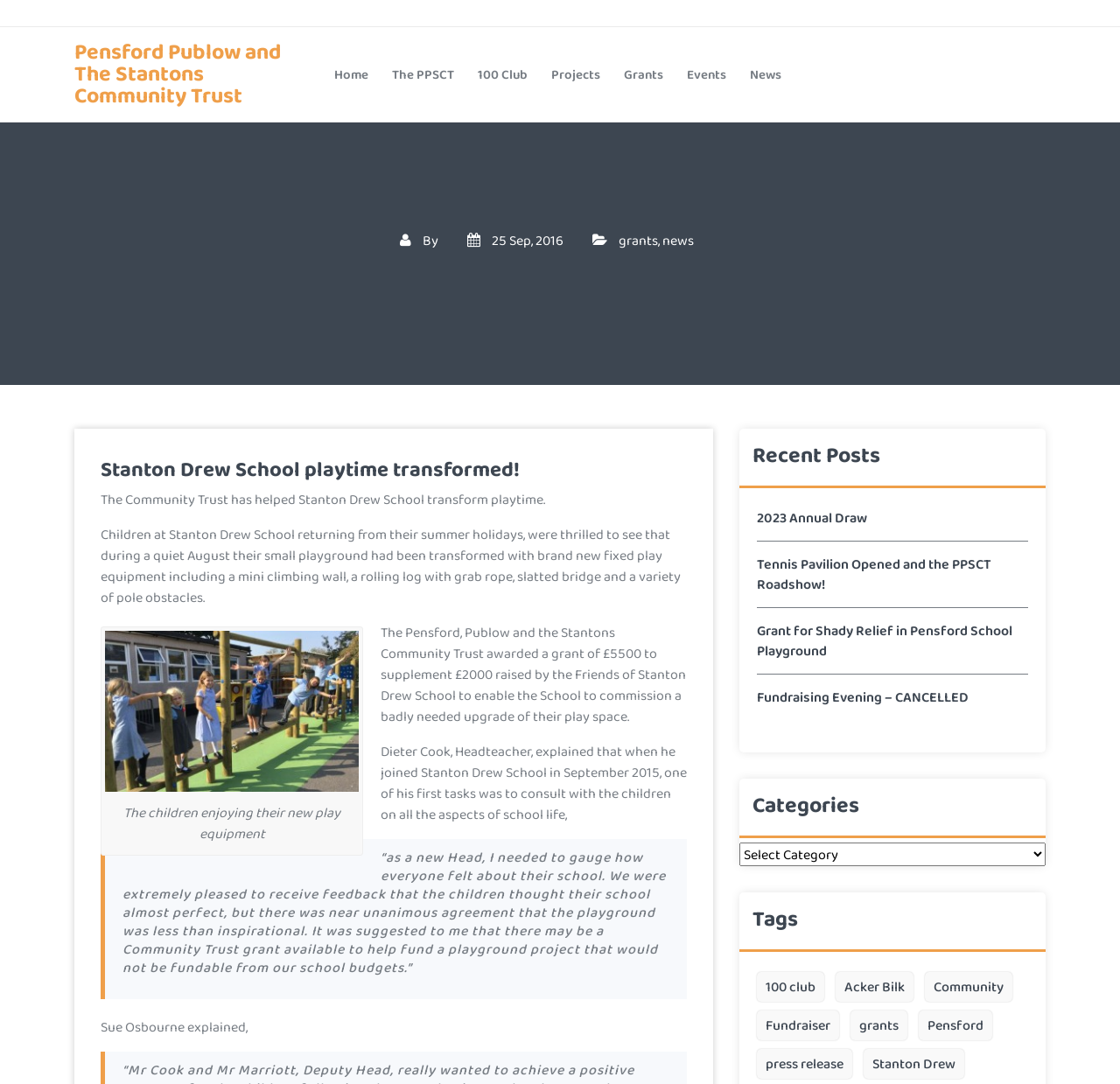Provide the bounding box coordinates of the section that needs to be clicked to accomplish the following instruction: "Read the post about 'Grant for Shady Relief in Pensford School Playground'."

[0.676, 0.573, 0.918, 0.609]